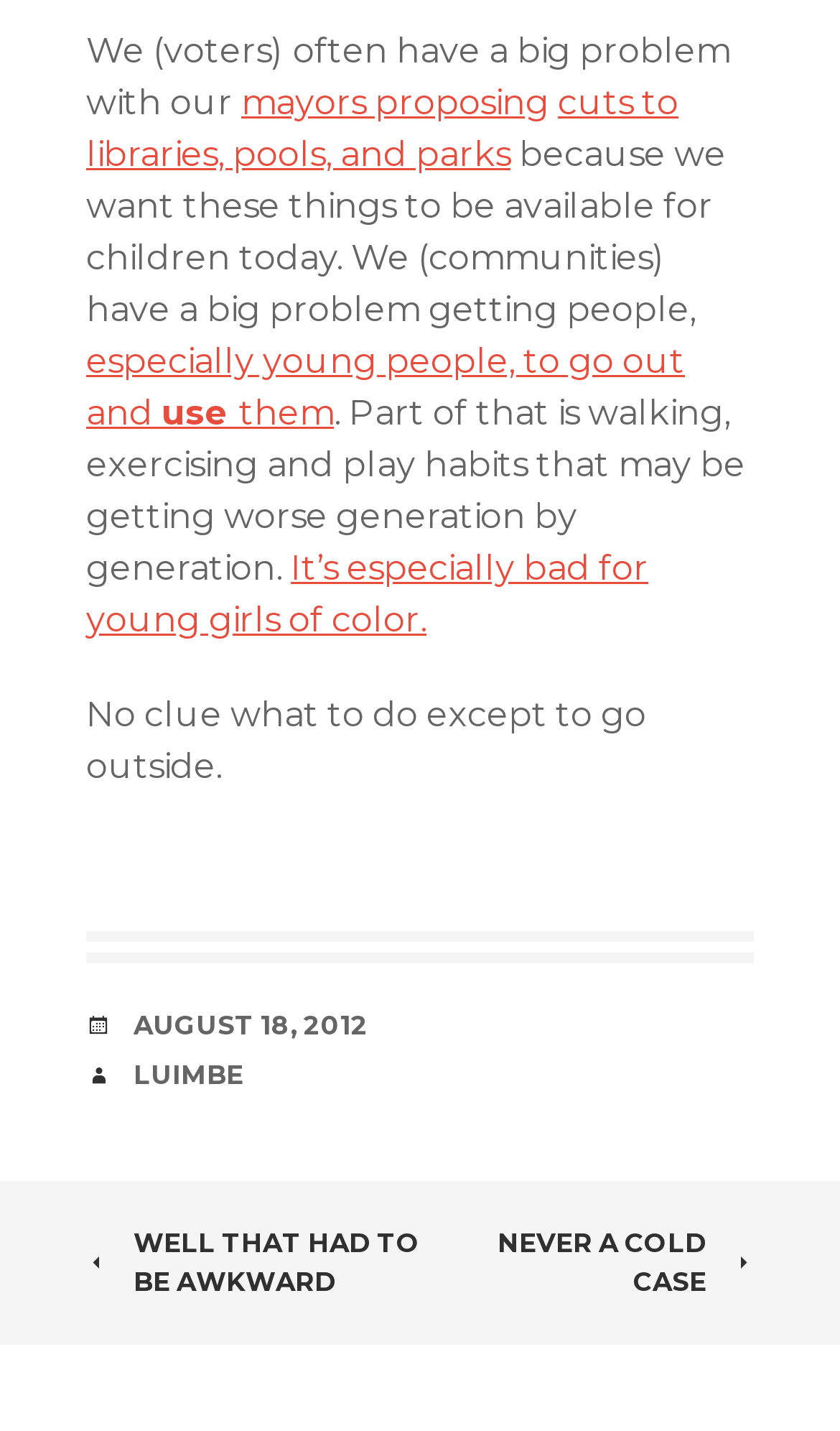Give a short answer to this question using one word or a phrase:
Who is the author of the article?

LUIMBE